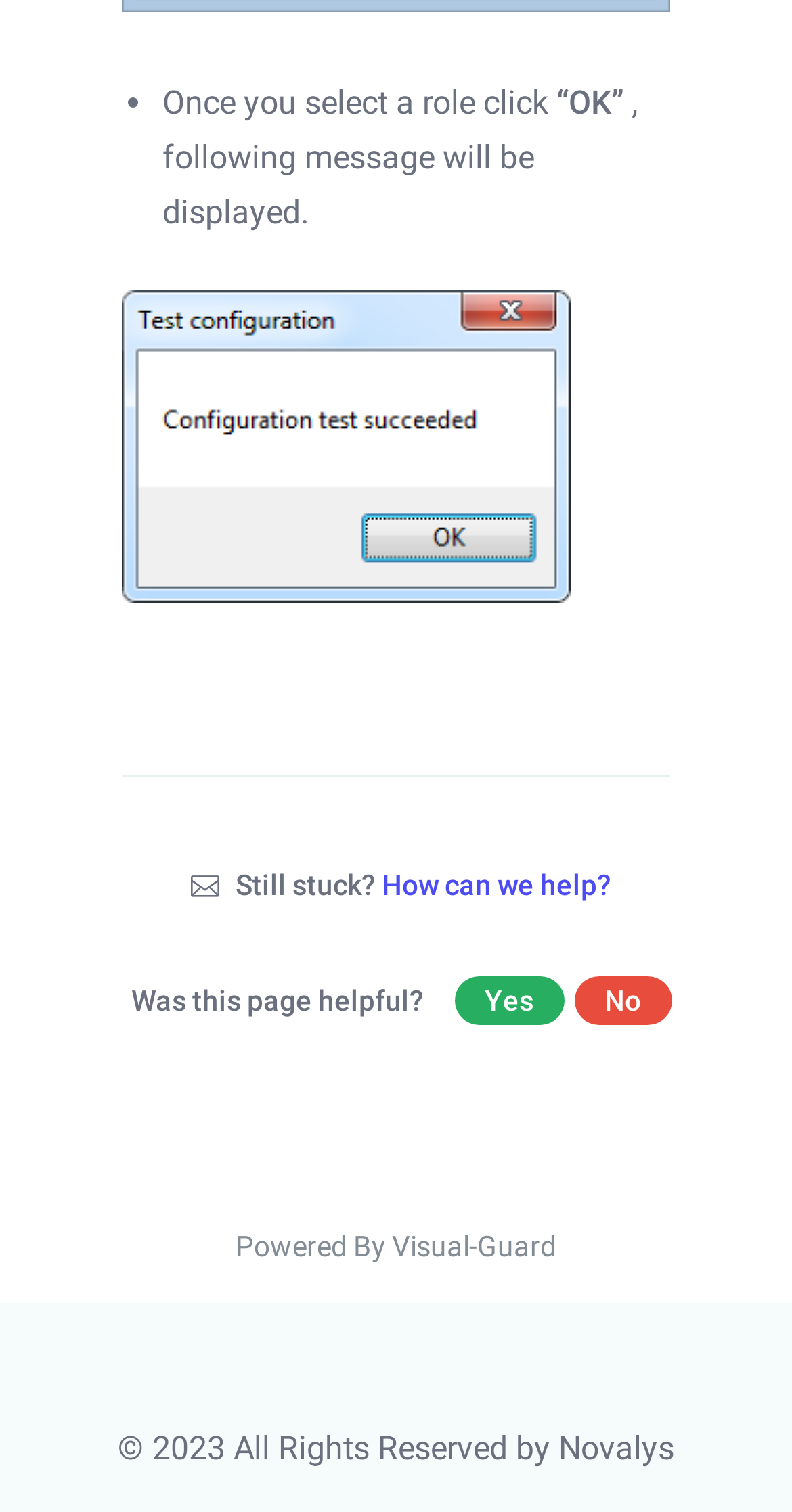Given the element description: "Yes", predict the bounding box coordinates of the UI element it refers to, using four float numbers between 0 and 1, i.e., [left, top, right, bottom].

[0.573, 0.646, 0.712, 0.678]